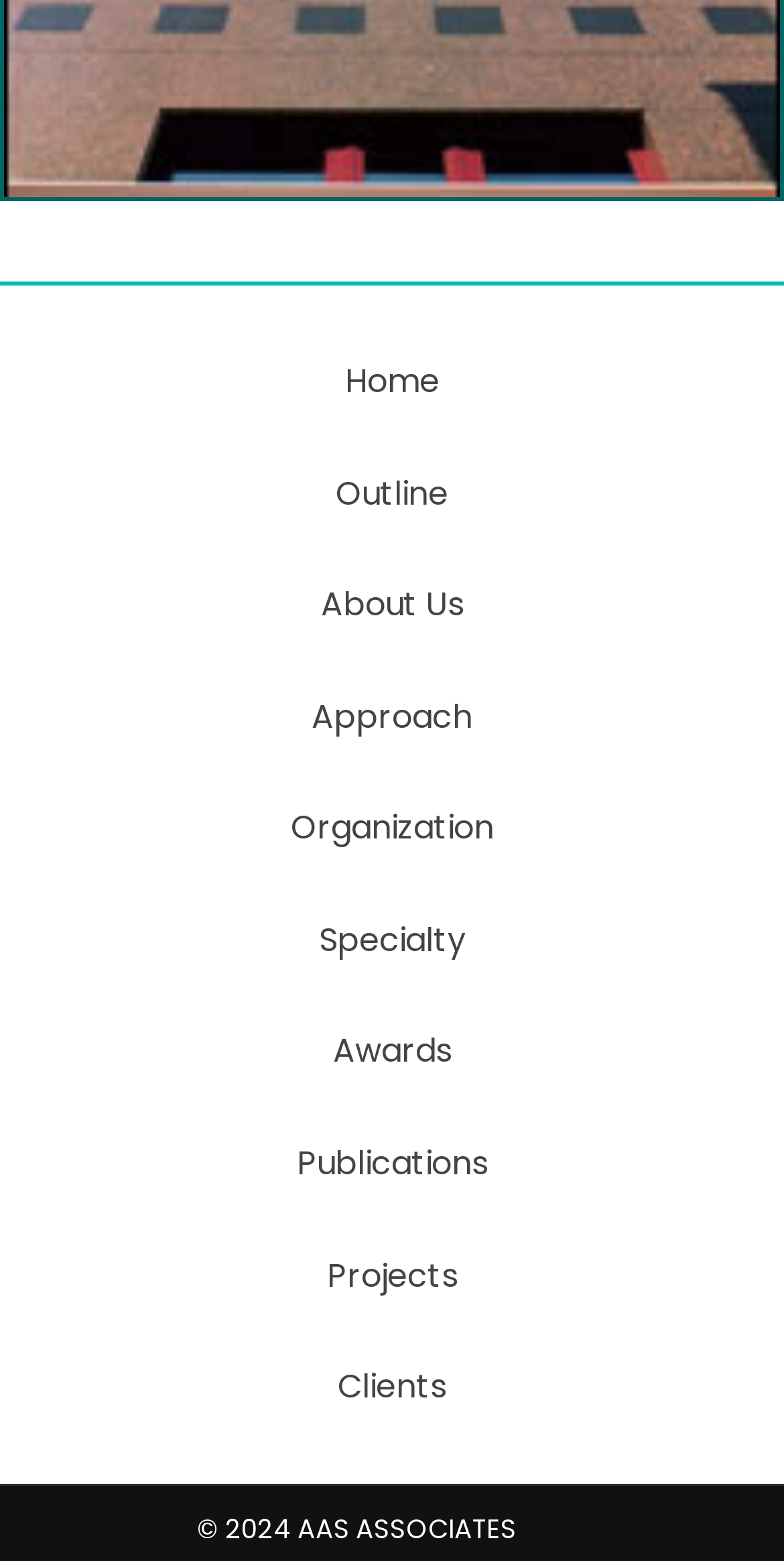Please specify the bounding box coordinates of the clickable region necessary for completing the following instruction: "go to home page". The coordinates must consist of four float numbers between 0 and 1, i.e., [left, top, right, bottom].

[0.051, 0.209, 0.949, 0.28]